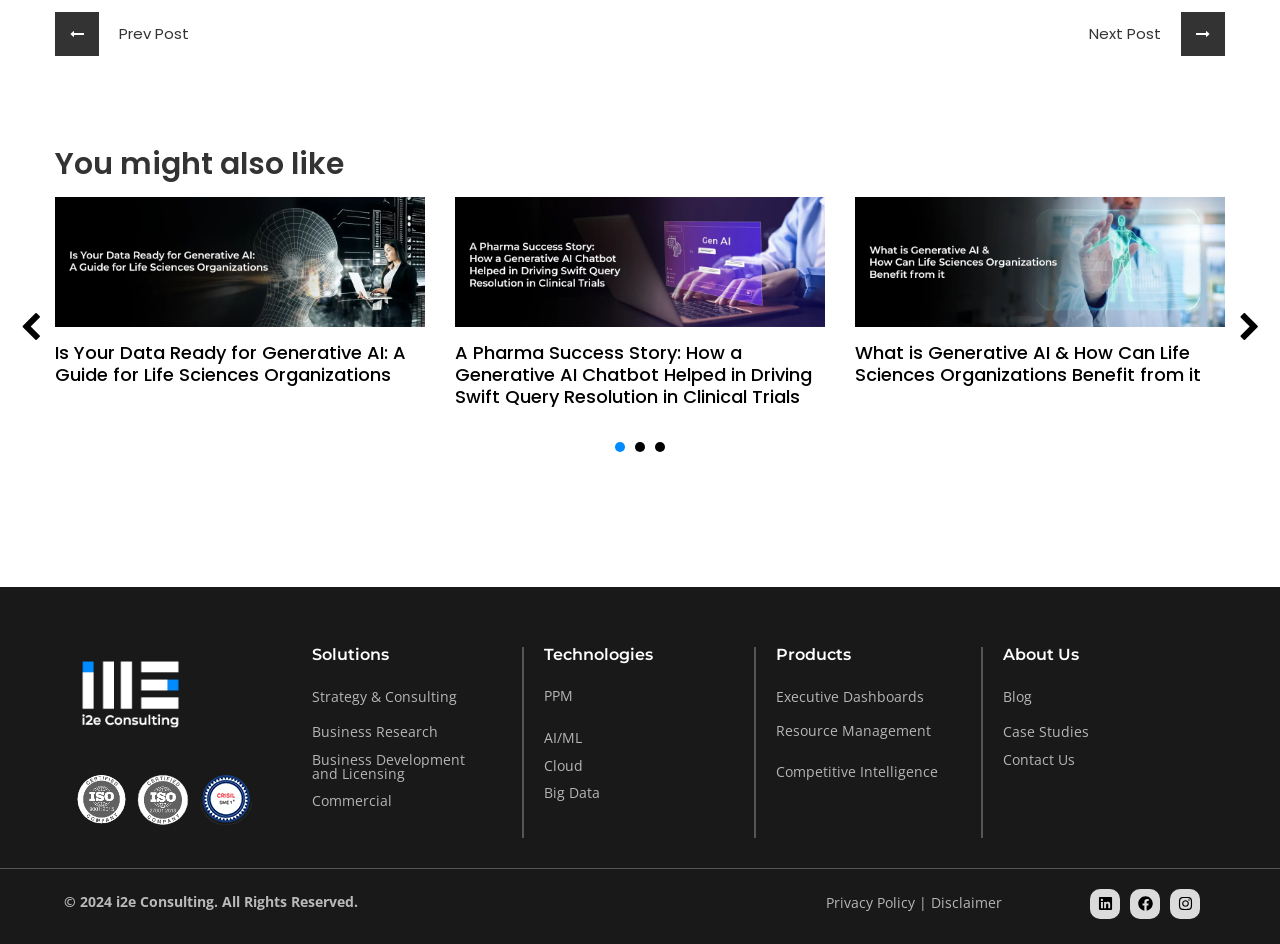Find the bounding box coordinates for the element described here: "Strategy & Consulting".

[0.244, 0.728, 0.357, 0.748]